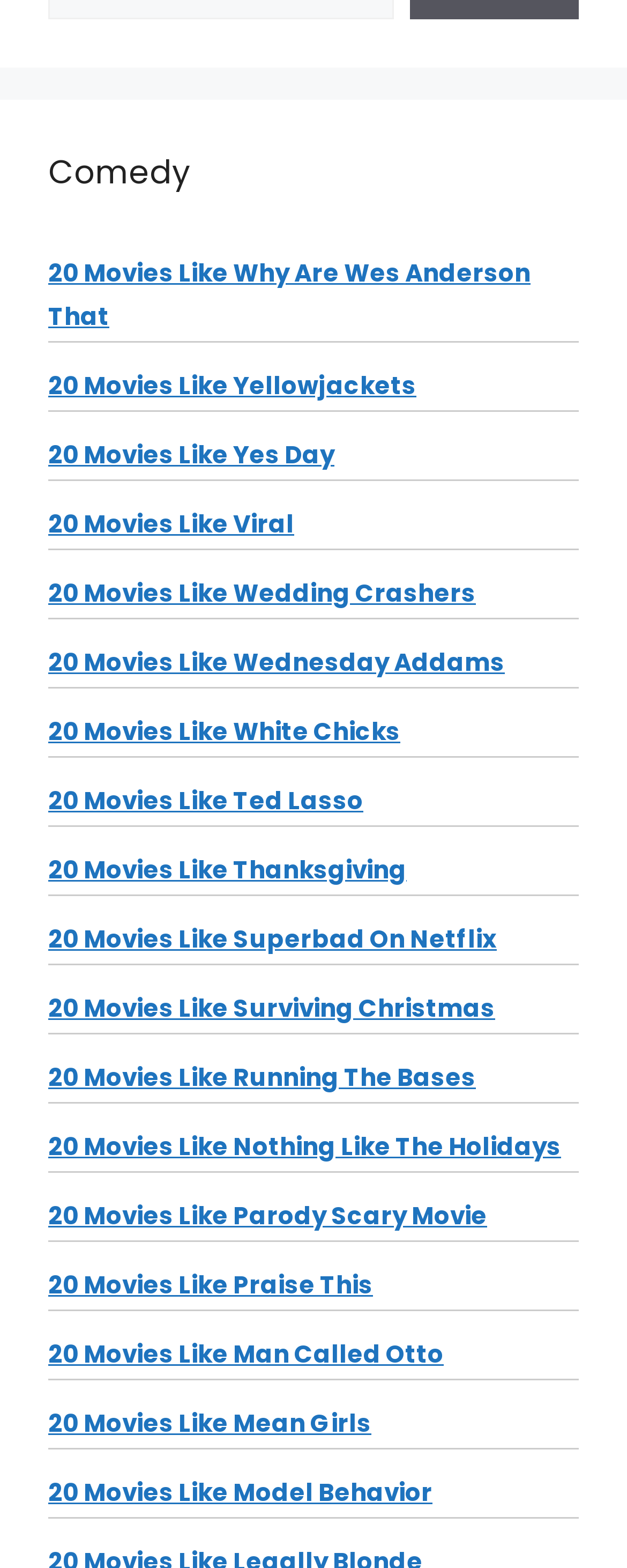Using details from the image, please answer the following question comprehensively:
How many movie recommendations are listed?

Each link on the webpage is titled '20 Movies Like [Movie Name]', indicating that there are 20 movie recommendations listed for each movie.